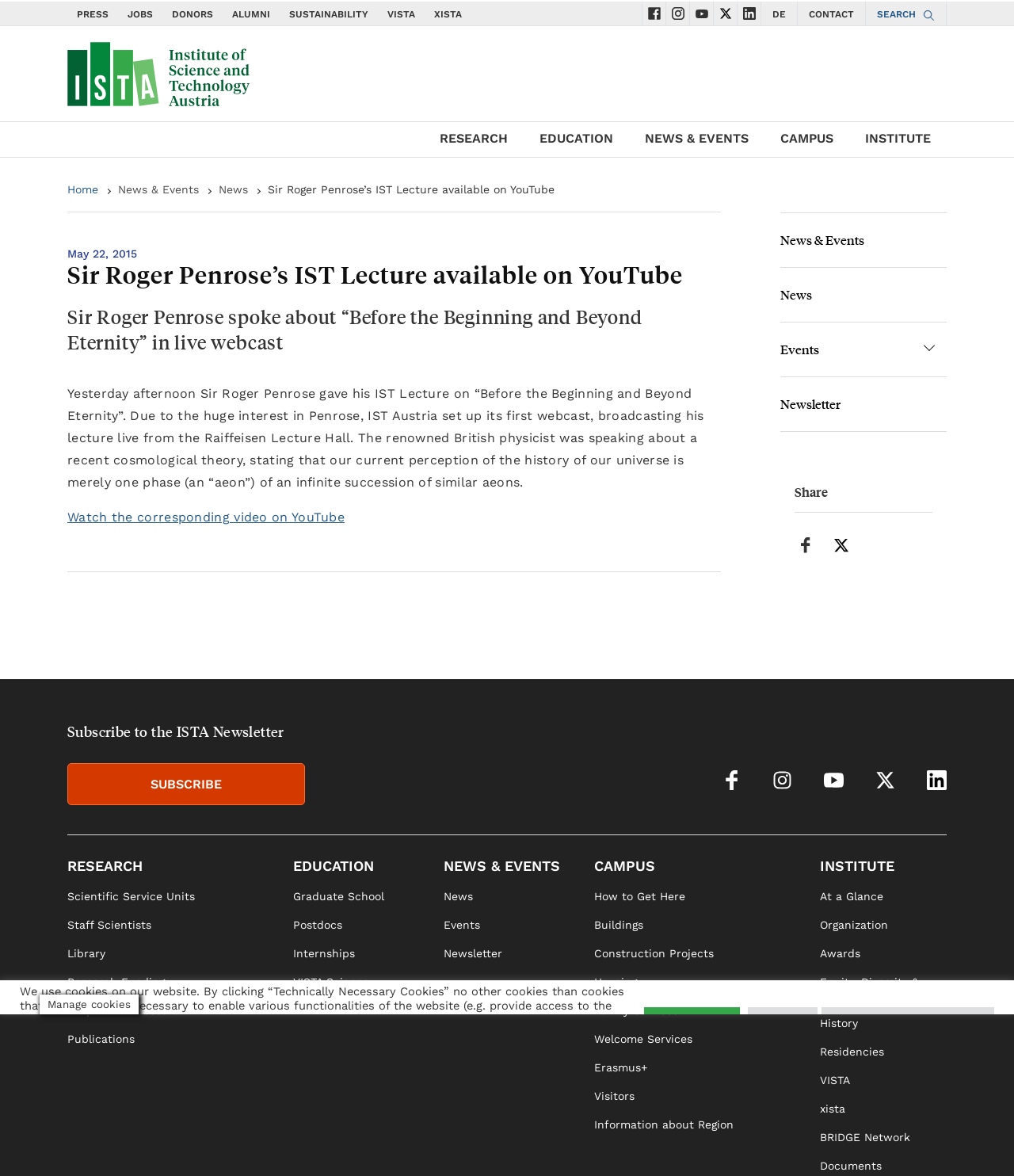Please locate the clickable area by providing the bounding box coordinates to follow this instruction: "Click the '5' link".

None